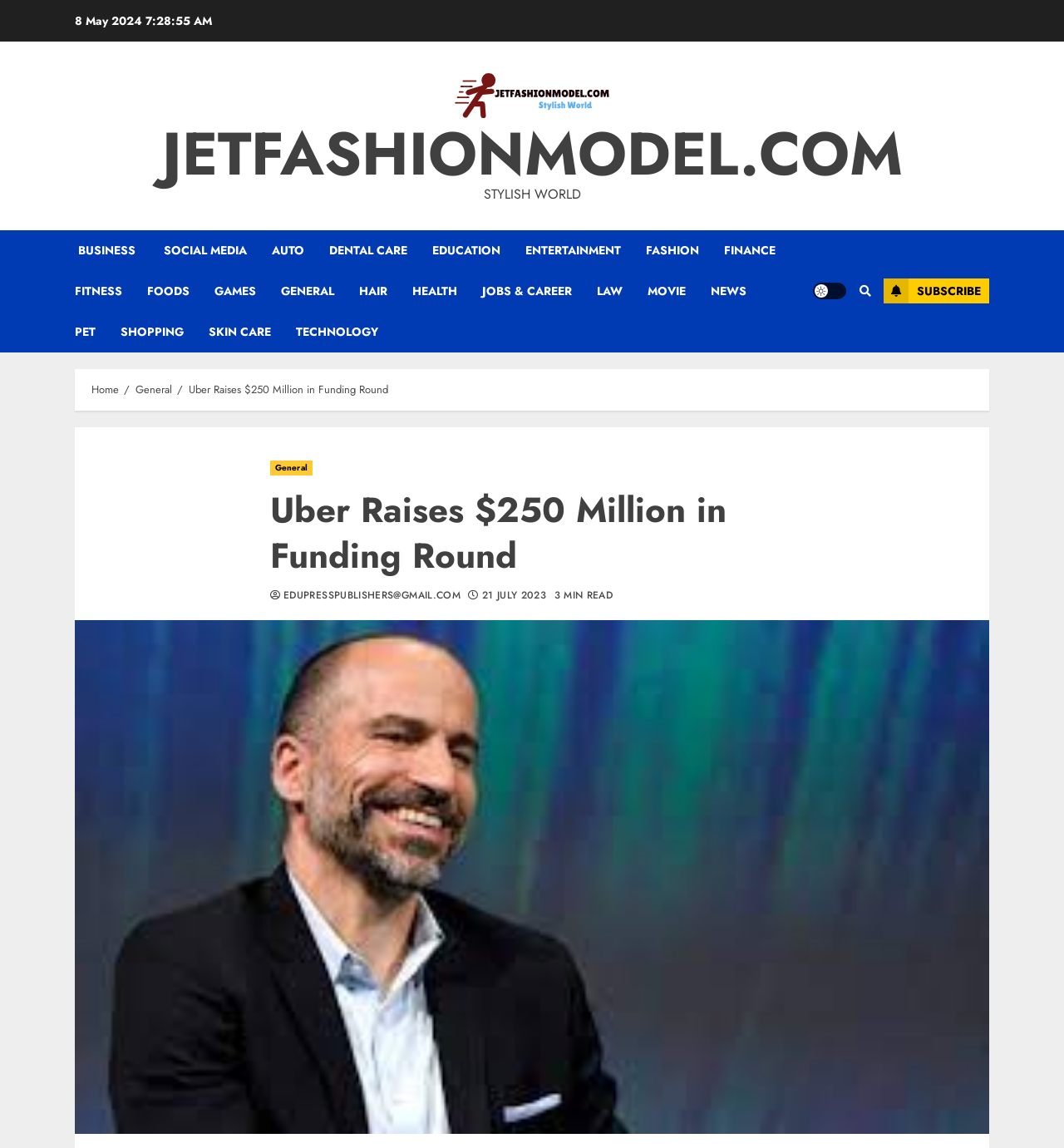Answer in one word or a short phrase: 
What is the date of the article?

8 May 2024